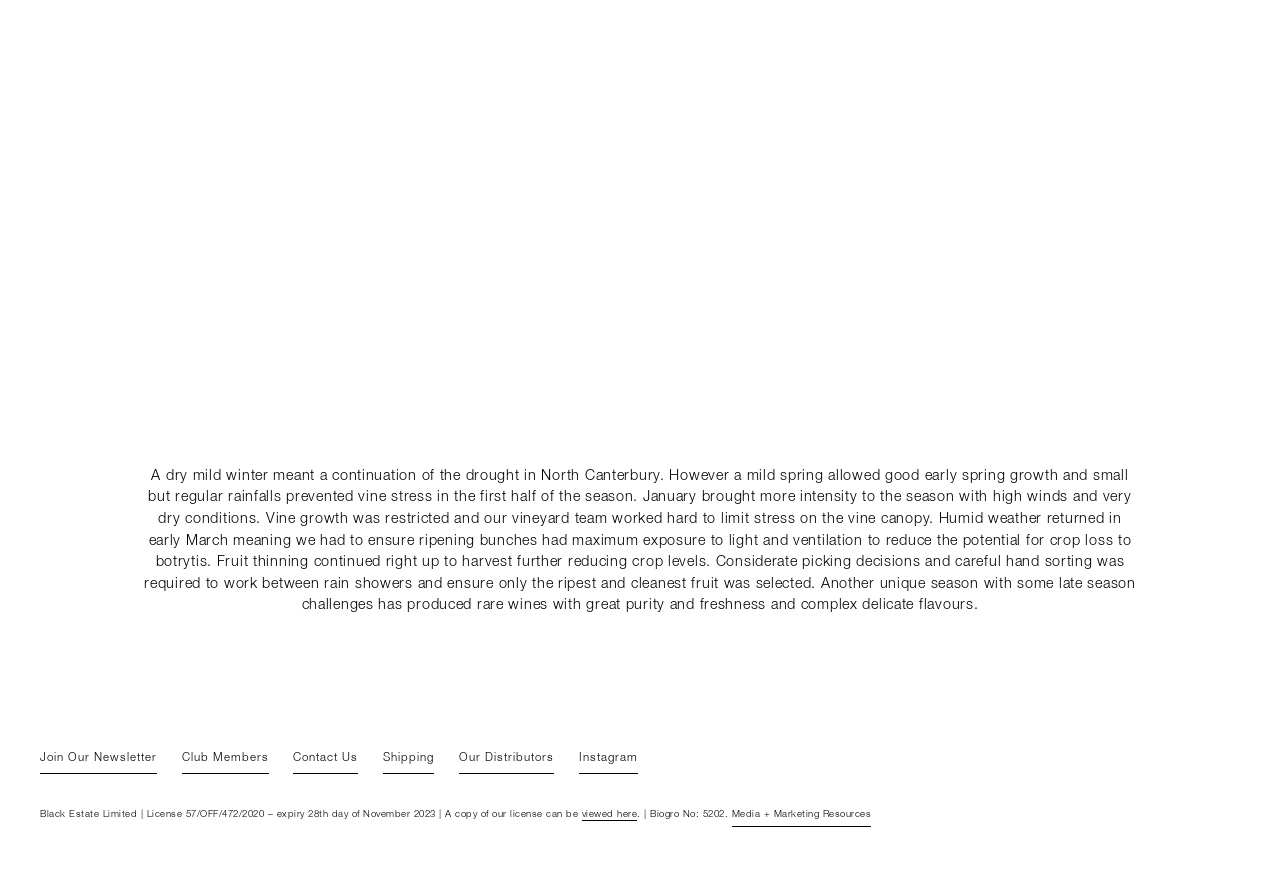Given the element description Instagram, predict the bounding box coordinates for the UI element in the webpage screenshot. The format should be (top-left x, top-left y, bottom-right x, bottom-right y), and the values should be between 0 and 1.

[0.452, 0.858, 0.498, 0.887]